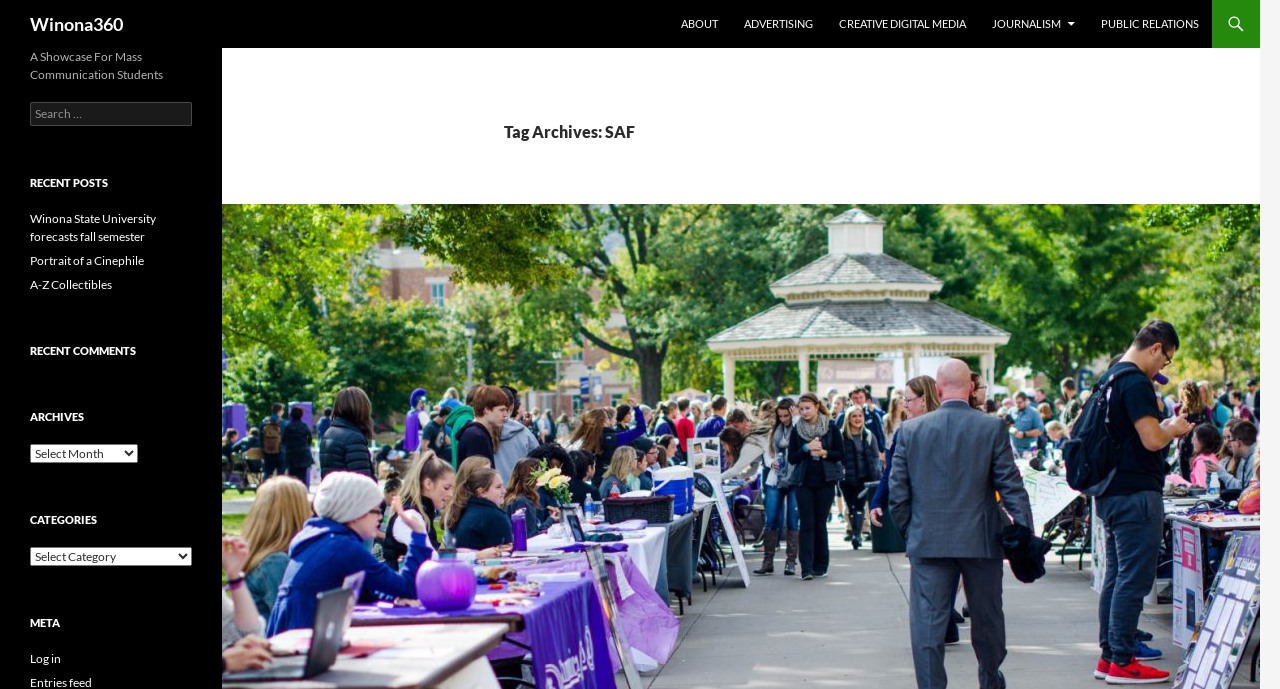Please identify the bounding box coordinates of where to click in order to follow the instruction: "Select archives".

[0.023, 0.644, 0.108, 0.672]